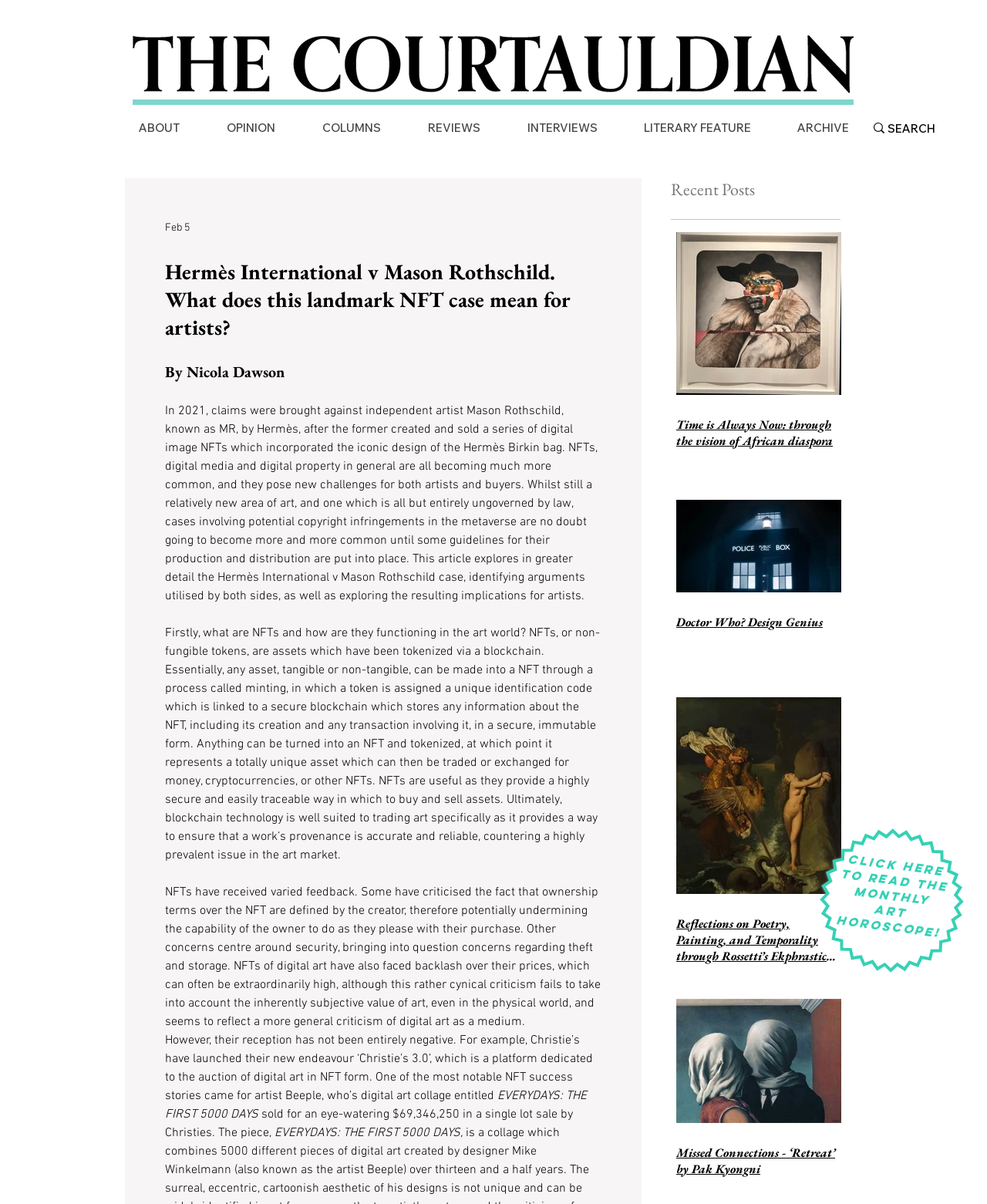Could you determine the bounding box coordinates of the clickable element to complete the instruction: "Click the link 'Reflections on Poetry, Painting, and Temporality through Rossetti’s Ekphrastic Sonnets'"? Provide the coordinates as four float numbers between 0 and 1, i.e., [left, top, right, bottom].

[0.685, 0.76, 0.852, 0.801]